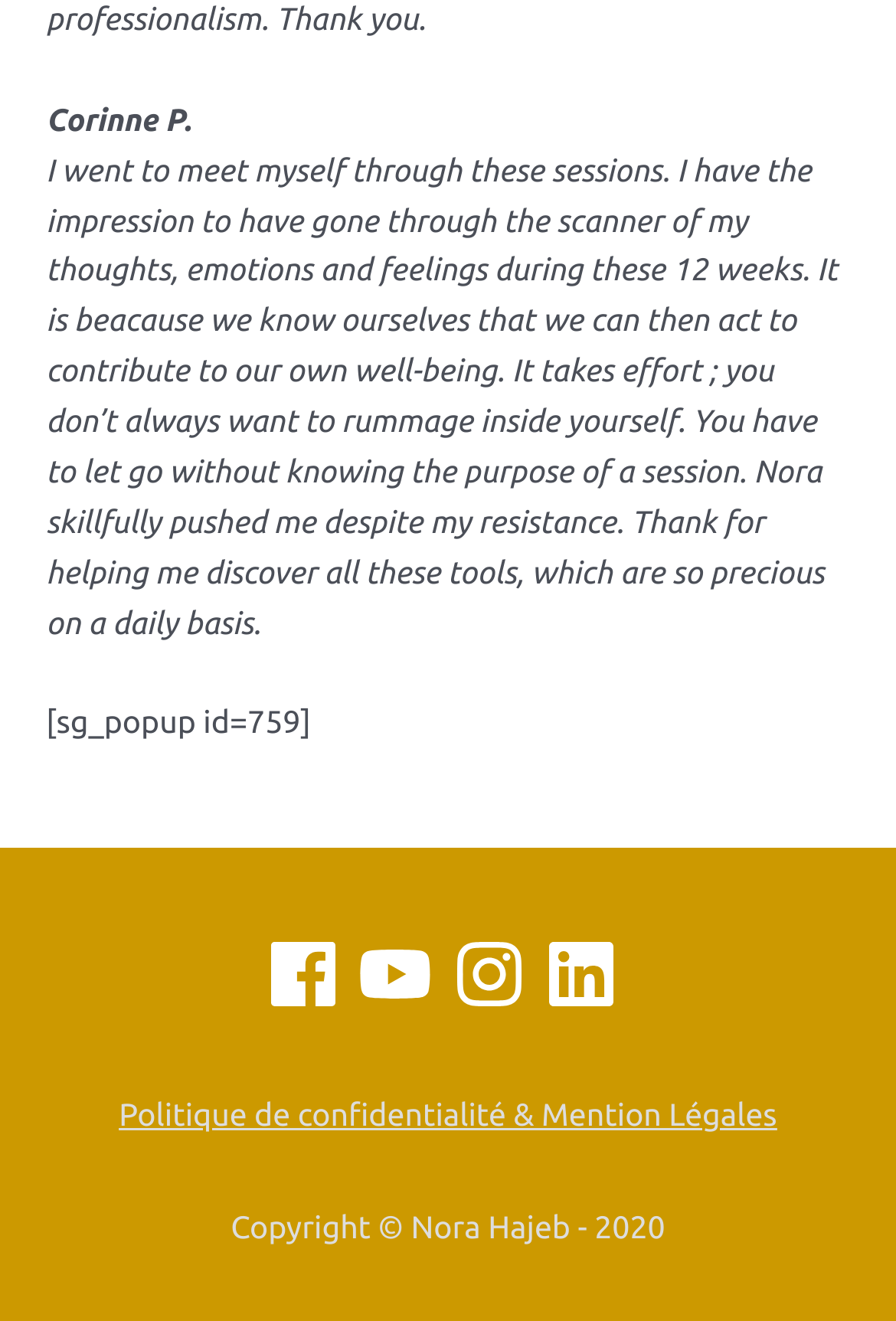Using the description "aria-label="youtube"", predict the bounding box of the relevant HTML element.

[0.401, 0.71, 0.496, 0.766]